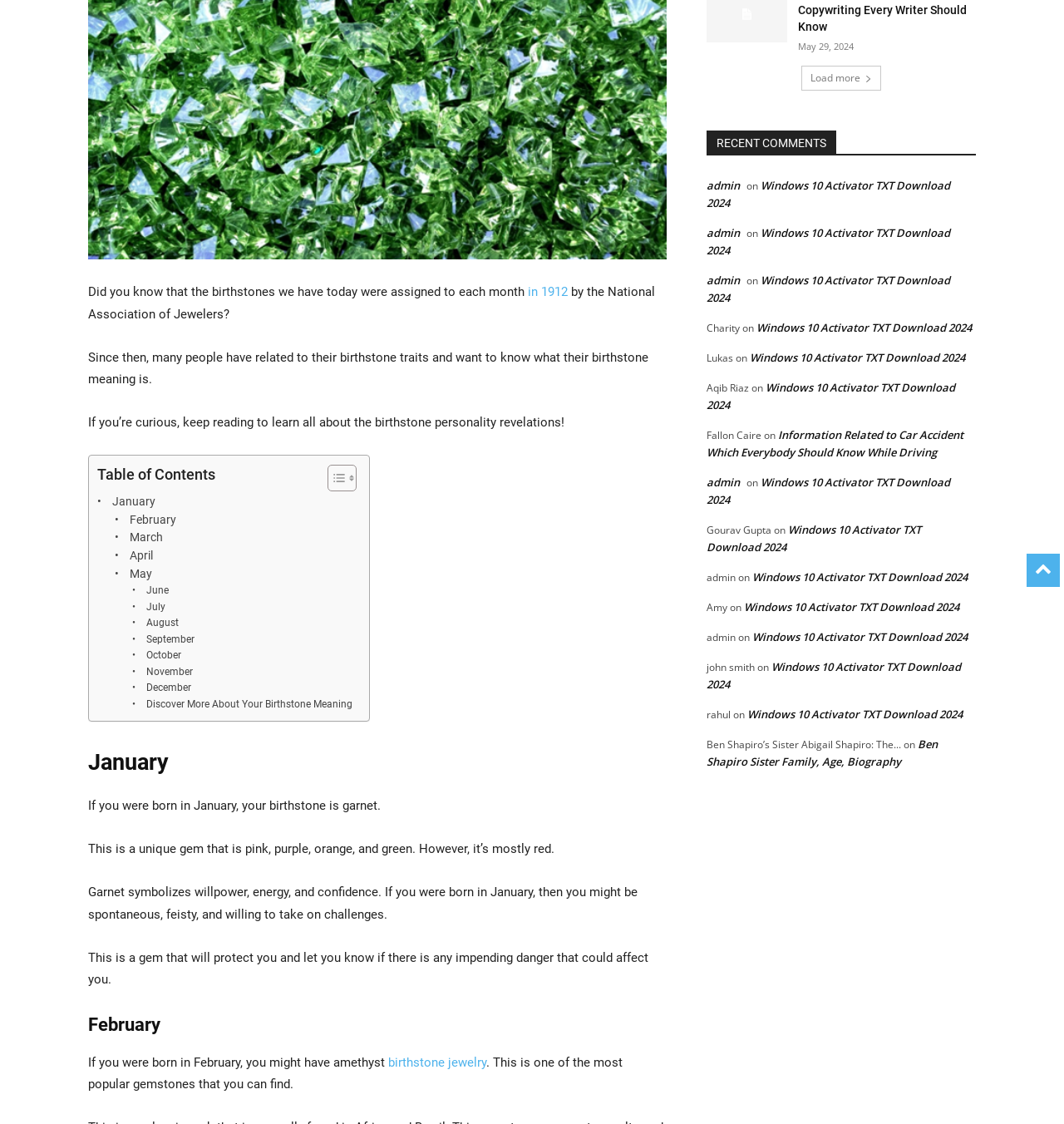Show the bounding box coordinates for the HTML element as described: "Toggle".

[0.296, 0.413, 0.331, 0.438]